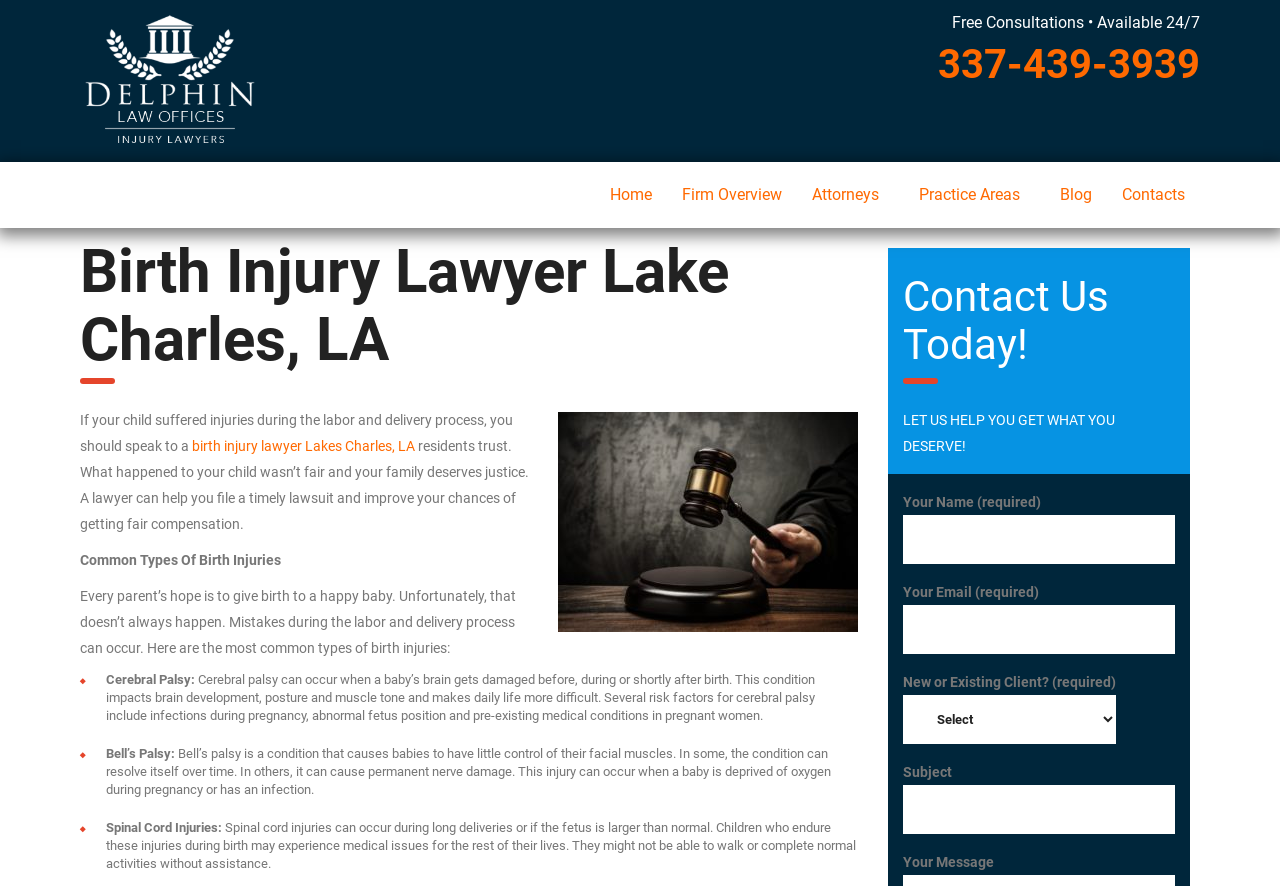Indicate the bounding box coordinates of the clickable region to achieve the following instruction: "Click on the Contact Us link."

None